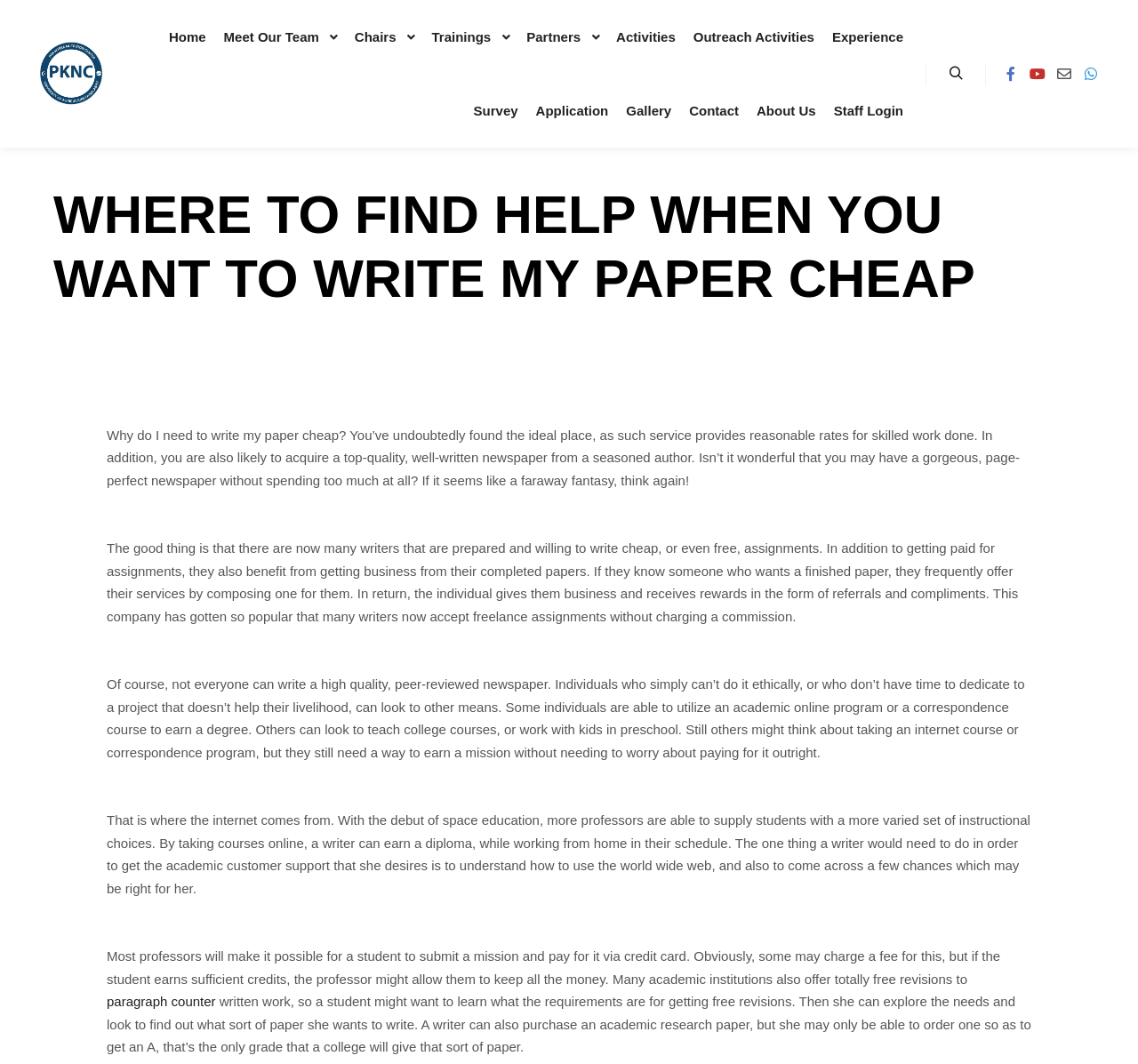Could you find the bounding box coordinates of the clickable area to complete this instruction: "Click the 'Meet Our Team' link"?

[0.189, 0.0, 0.283, 0.069]